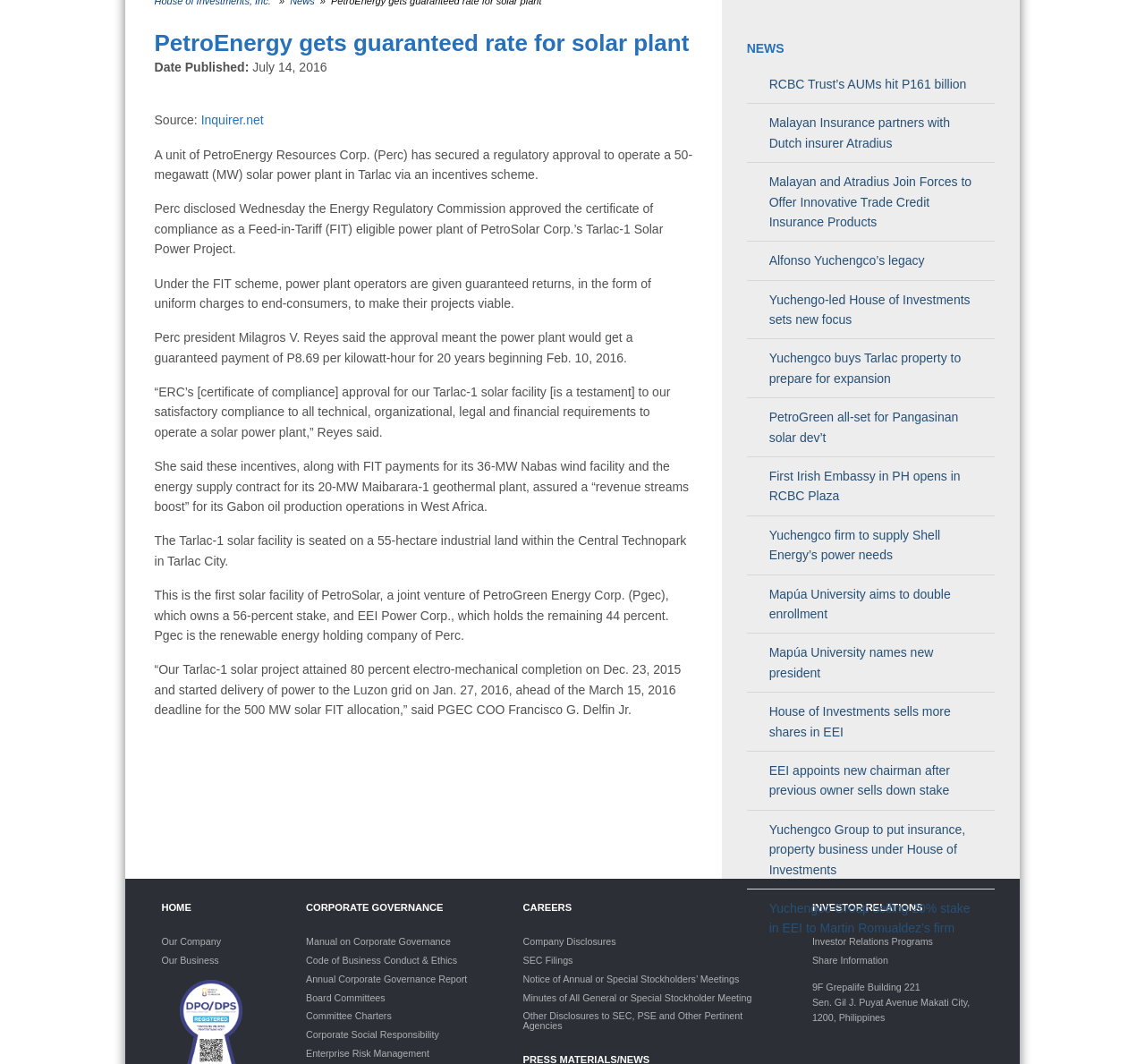Please locate the UI element described by "Board Committees" and provide its bounding box coordinates.

[0.255, 0.929, 0.43, 0.946]